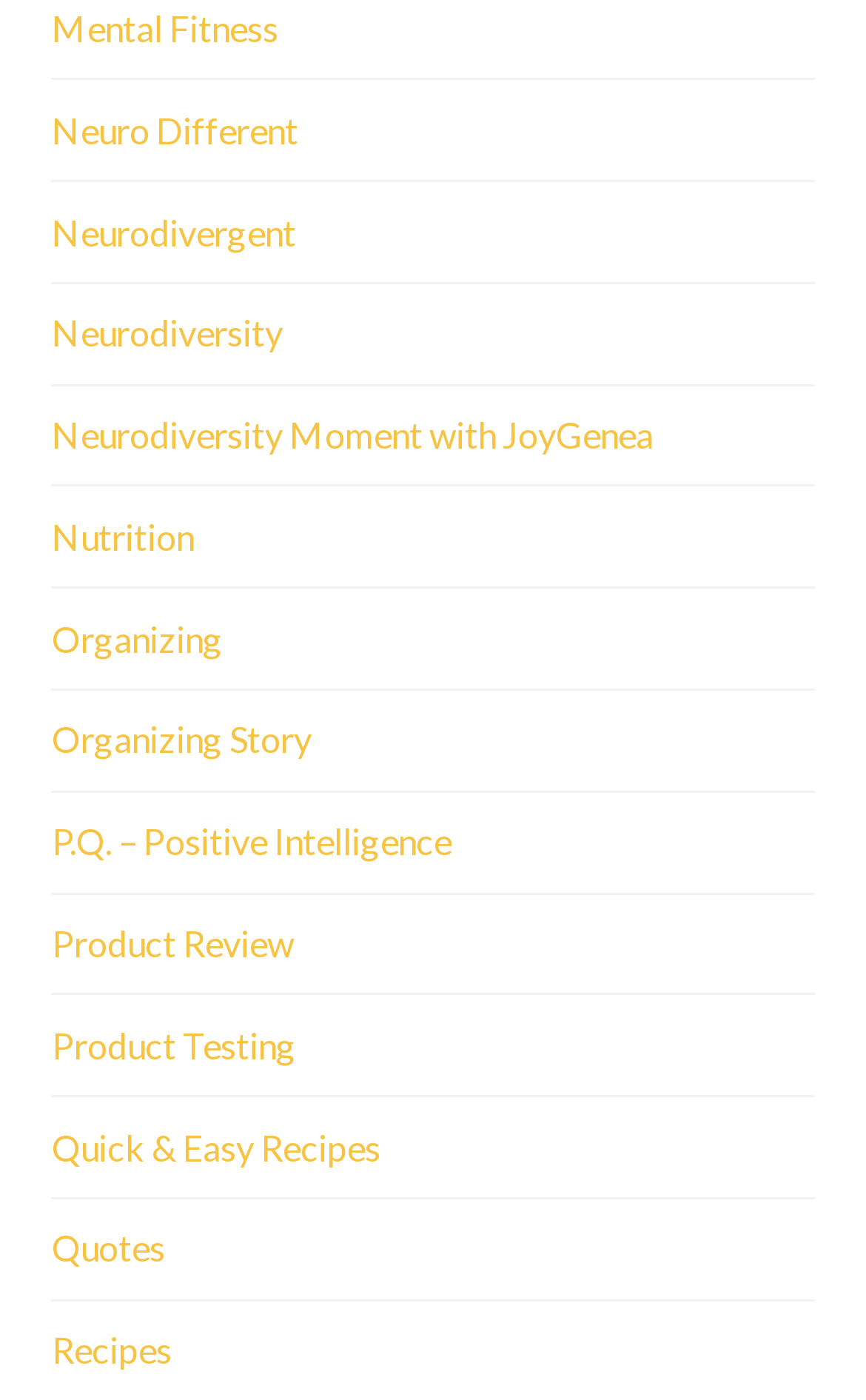Determine the bounding box coordinates of the clickable element necessary to fulfill the instruction: "Browse Recipes". Provide the coordinates as four float numbers within the 0 to 1 range, i.e., [left, top, right, bottom].

[0.06, 0.946, 0.198, 0.984]